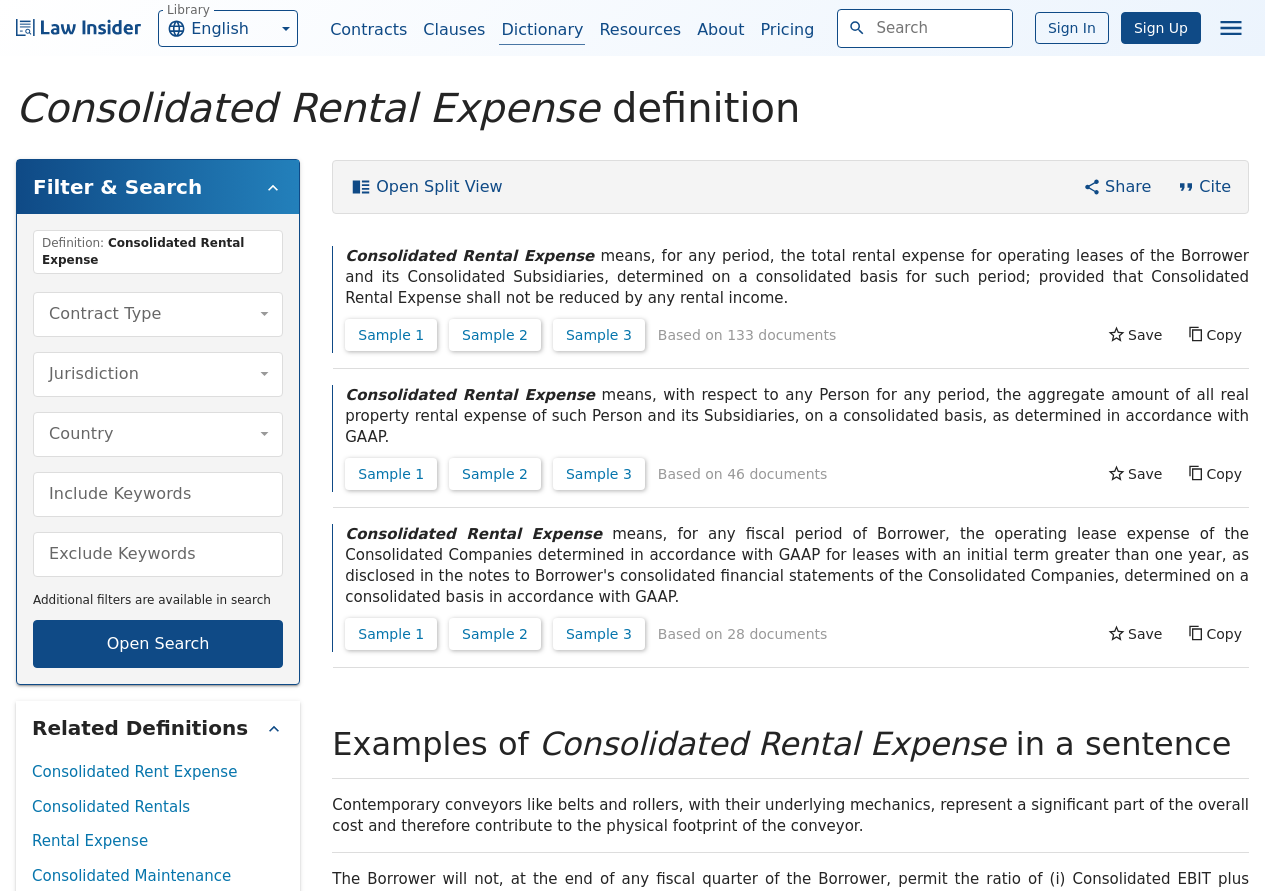Kindly determine the bounding box coordinates for the area that needs to be clicked to execute this instruction: "Search for a contract".

[0.685, 0.011, 0.791, 0.052]